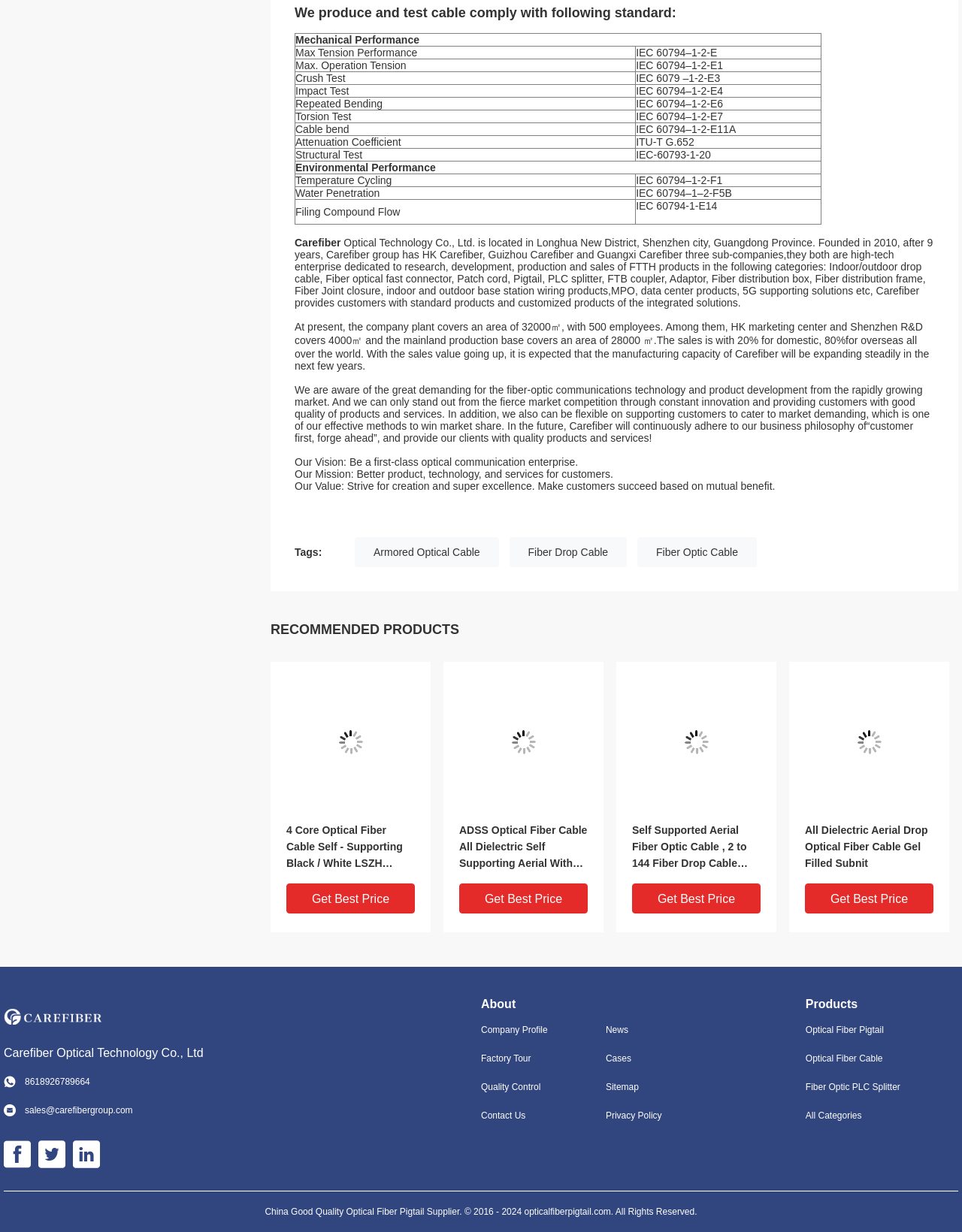Specify the bounding box coordinates of the area to click in order to execute this command: 'Click on Armored Optical Cable'. The coordinates should consist of four float numbers ranging from 0 to 1, and should be formatted as [left, top, right, bottom].

[0.369, 0.436, 0.518, 0.46]